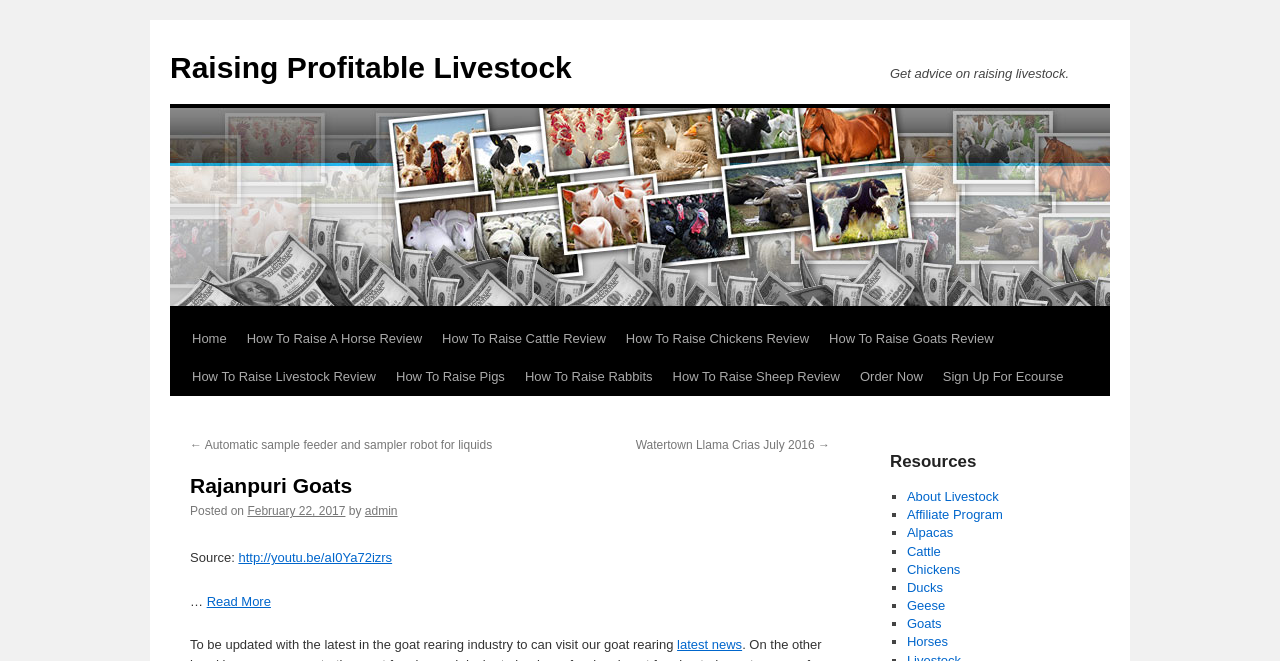What is the main topic of this webpage?
Kindly offer a comprehensive and detailed response to the question.

Based on the webpage's title 'Rajanpuri Goats | Raising Profitable Livestock' and the various links and resources provided, it is clear that the main topic of this webpage is raising livestock, specifically goats and other animals.